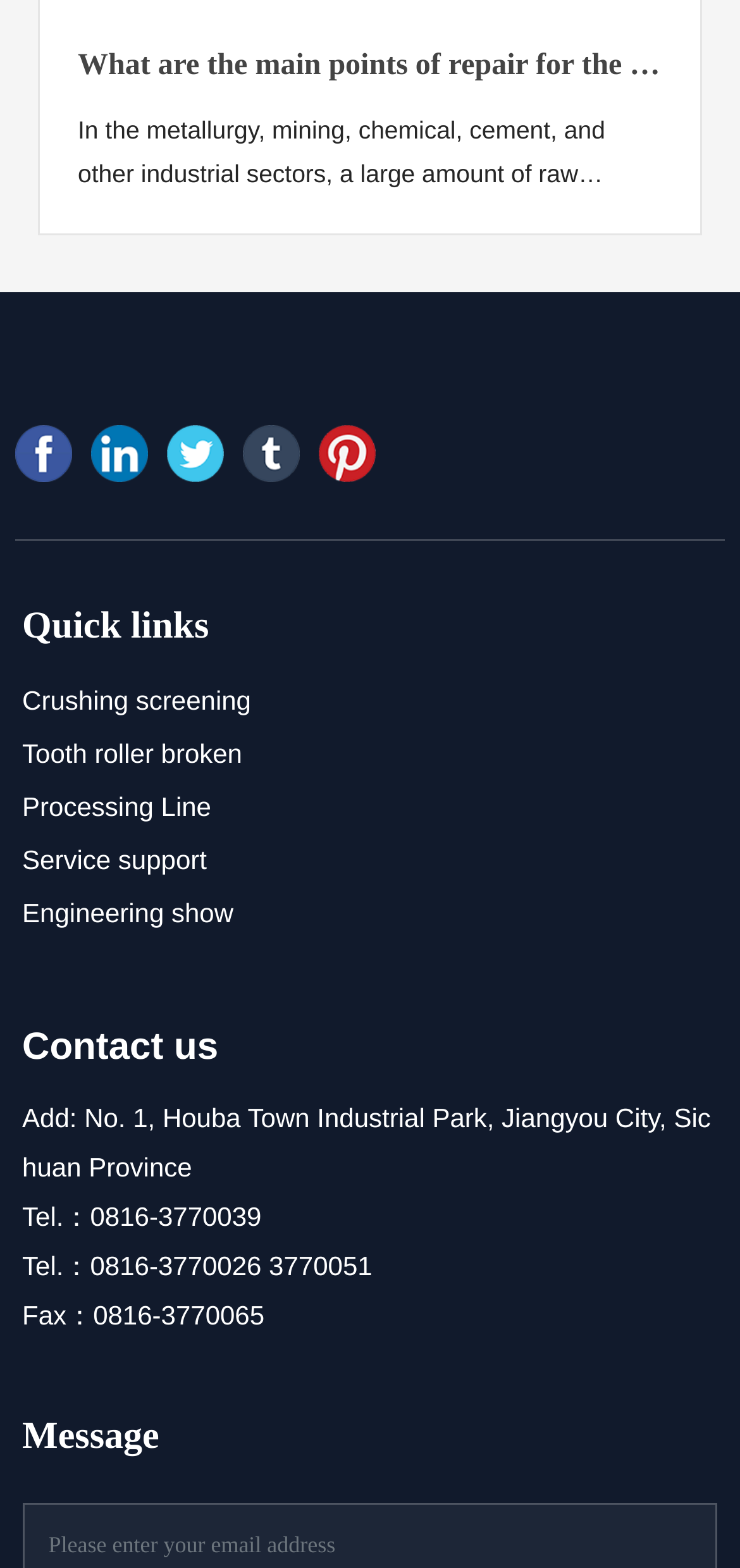From the webpage screenshot, predict the bounding box coordinates (top-left x, top-left y, bottom-right x, bottom-right y) for the UI element described here: aria-label="Toggle navigation"

None